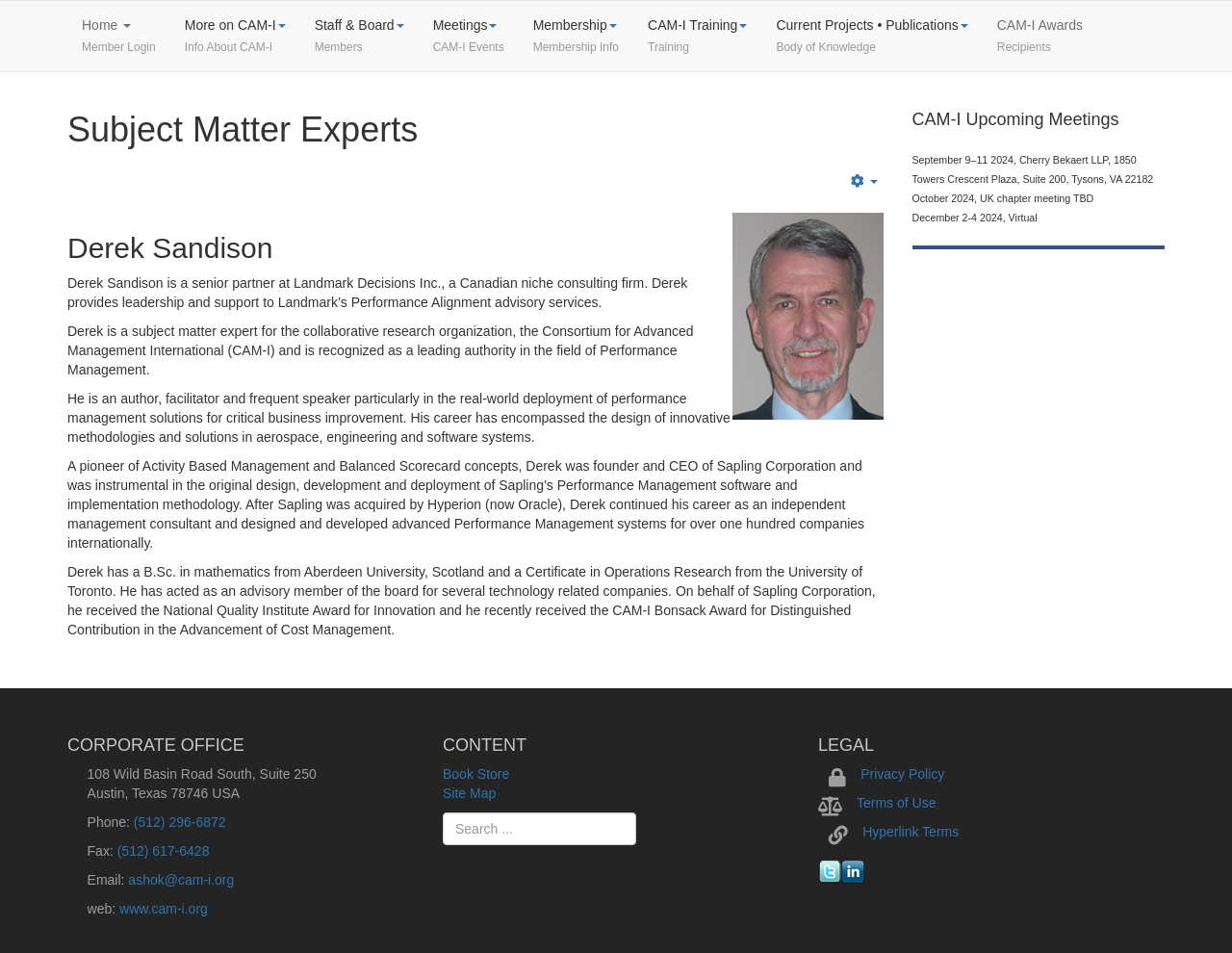Pinpoint the bounding box coordinates of the area that should be clicked to complete the following instruction: "View the NEWS page". The coordinates must be given as four float numbers between 0 and 1, i.e., [left, top, right, bottom].

None